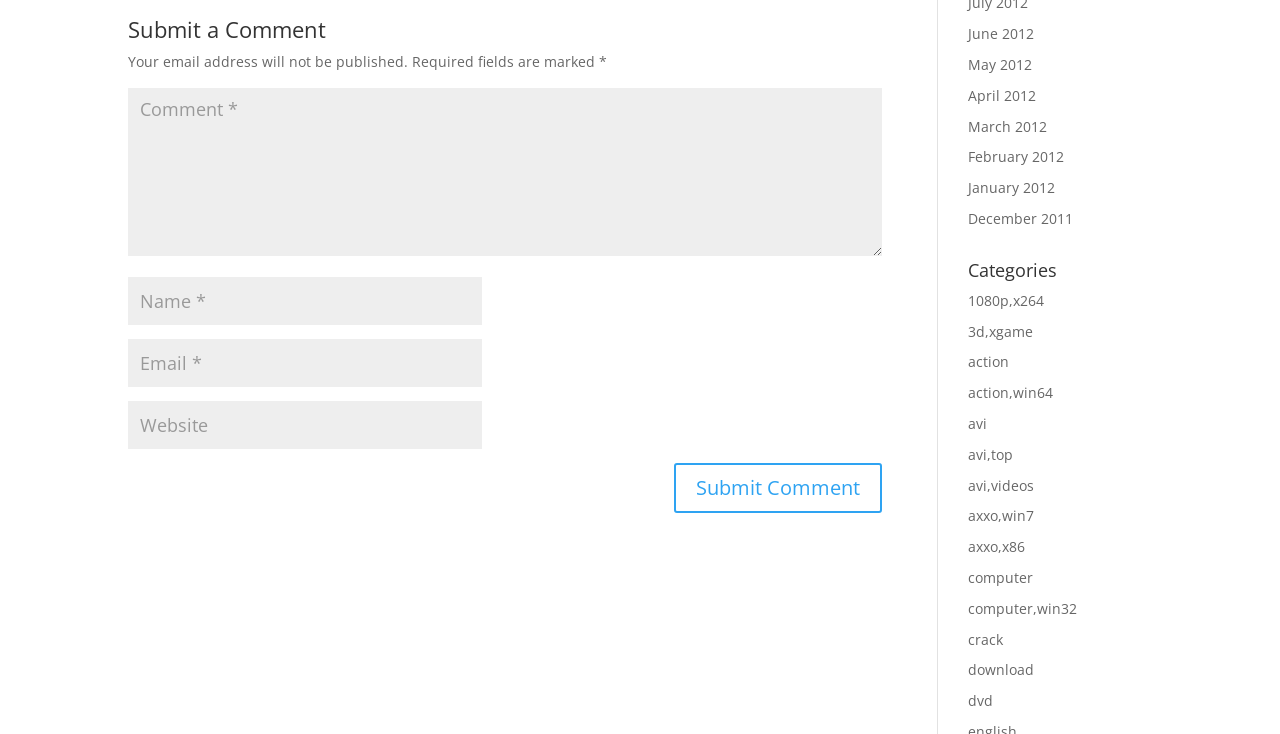Identify the bounding box coordinates of the clickable region required to complete the instruction: "View posts from June 2012". The coordinates should be given as four float numbers within the range of 0 and 1, i.e., [left, top, right, bottom].

[0.756, 0.033, 0.808, 0.059]